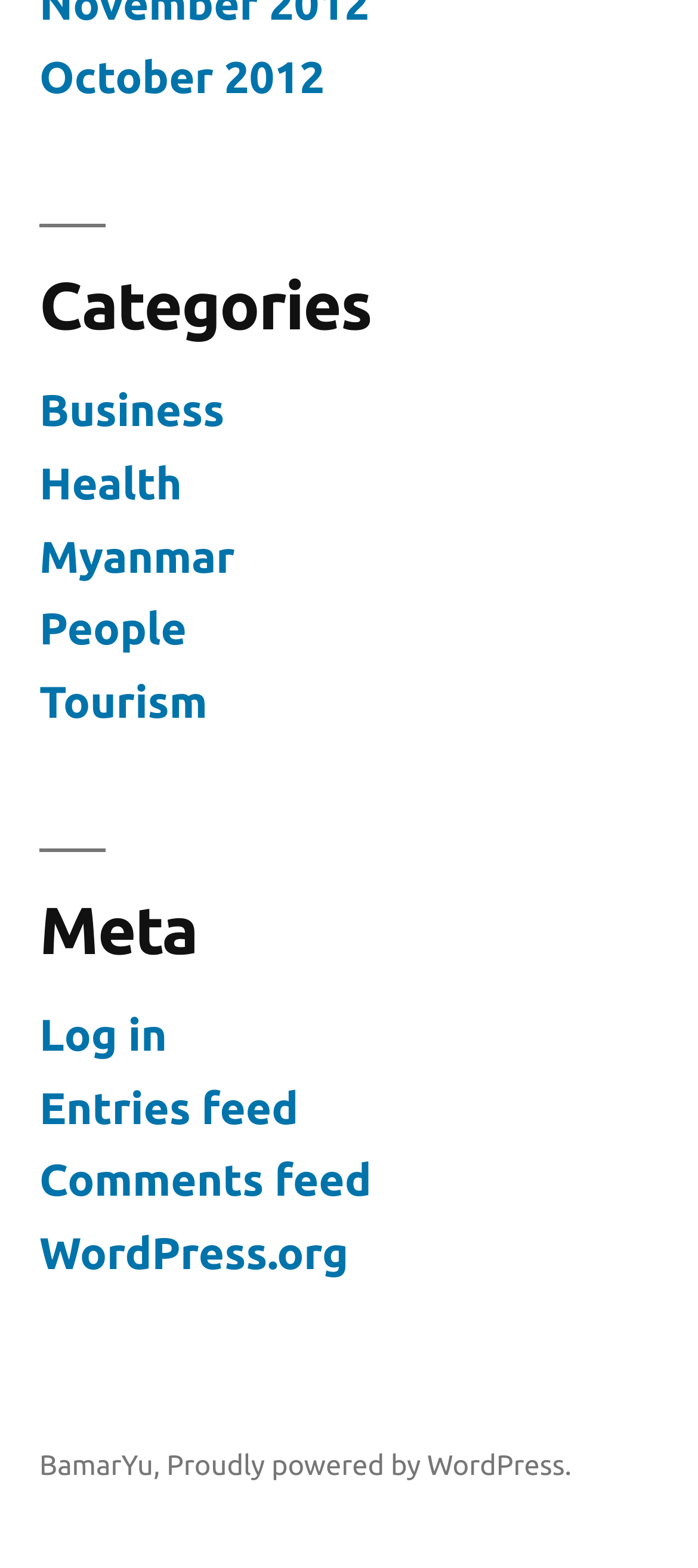Please reply to the following question with a single word or a short phrase:
What is the text at the bottom of the webpage?

Proudly powered by WordPress.